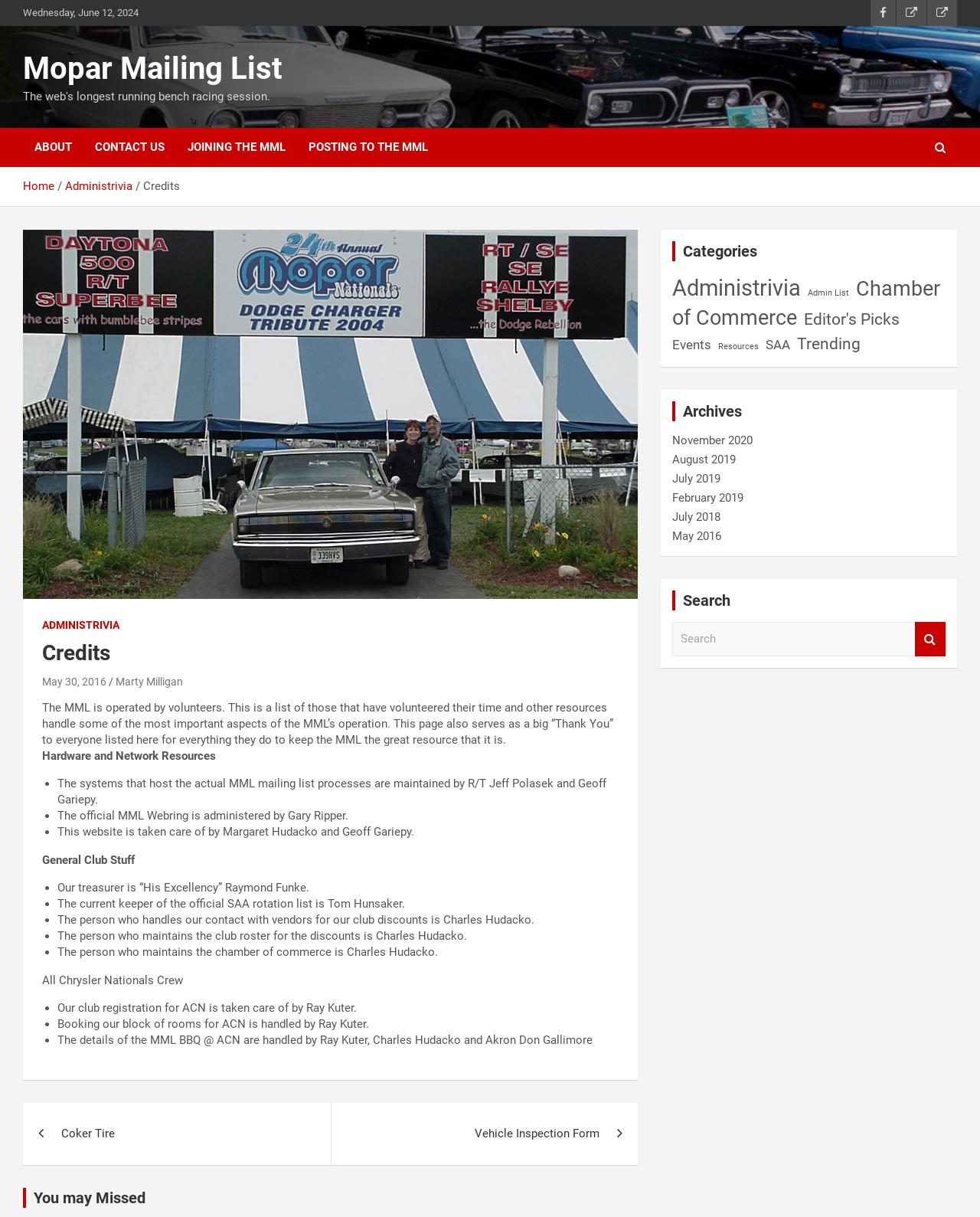Please specify the bounding box coordinates of the area that should be clicked to accomplish the following instruction: "Click on POSTING TO THE MML". The coordinates should consist of four float numbers between 0 and 1, i.e., [left, top, right, bottom].

[0.303, 0.105, 0.448, 0.137]